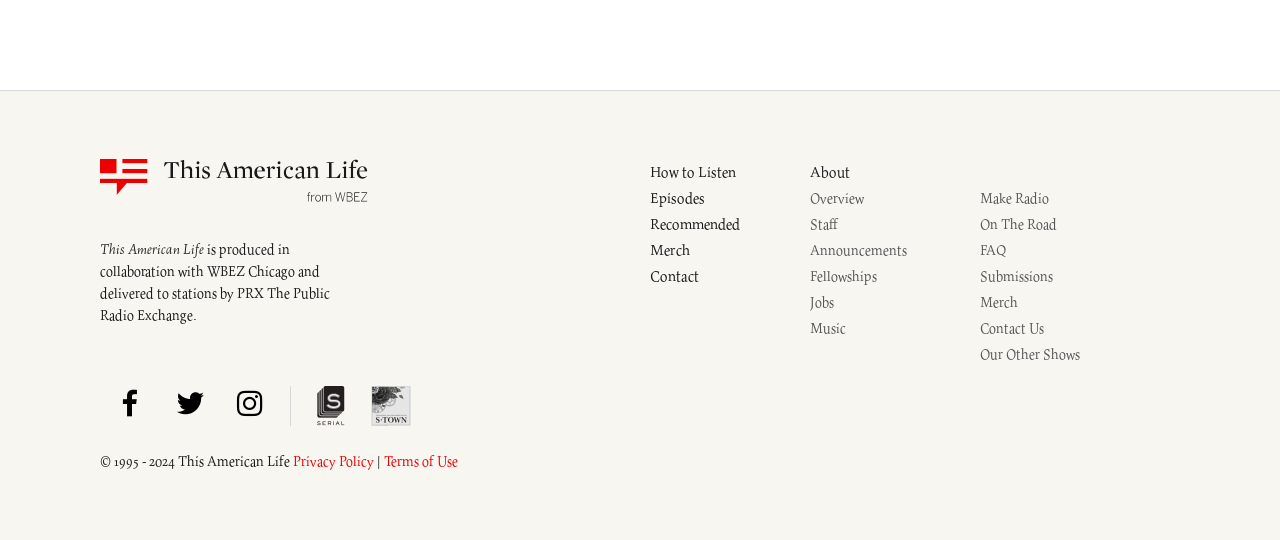Utilize the details in the image to give a detailed response to the question: What are the social media links located?

The social media links are located at the bottom left of the webpage, with bounding box coordinates [0.086, 0.715, 0.117, 0.789] for the first link, and similarly for the other links.